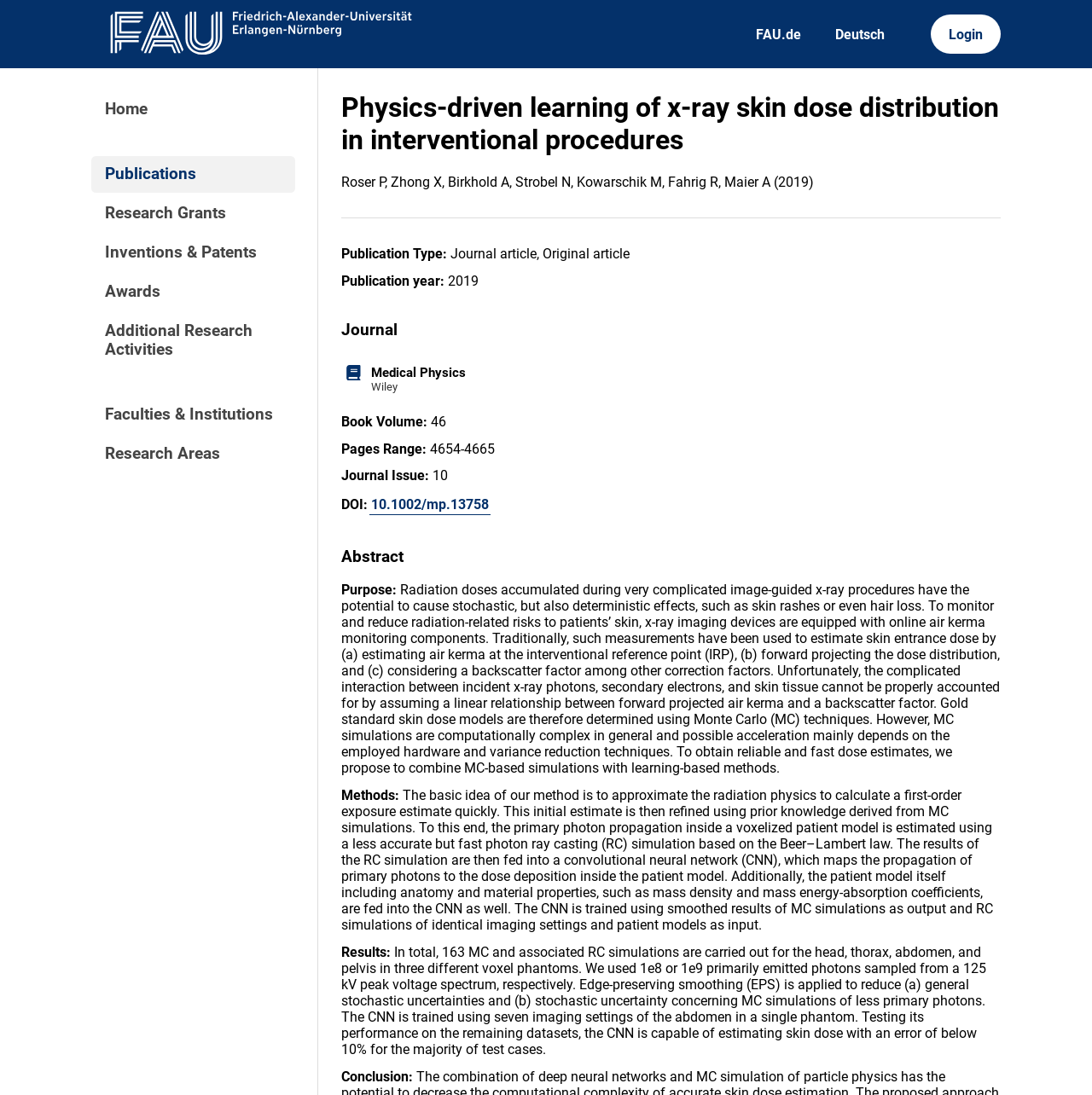Please predict the bounding box coordinates (top-left x, top-left y, bottom-right x, bottom-right y) for the UI element in the screenshot that fits the description: Home

[0.083, 0.083, 0.27, 0.117]